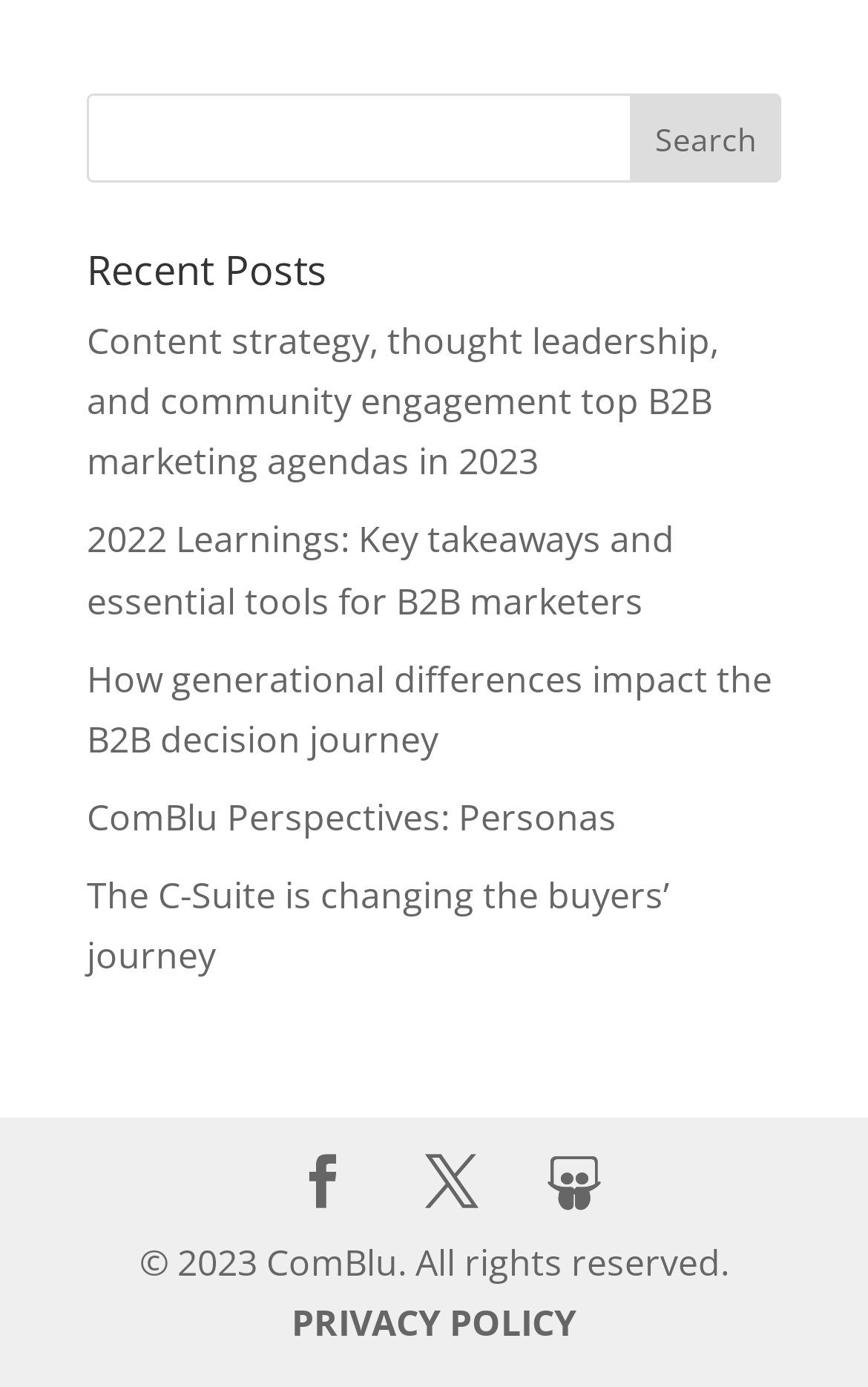What is the purpose of the search bar?
Identify the answer in the screenshot and reply with a single word or phrase.

To search for content